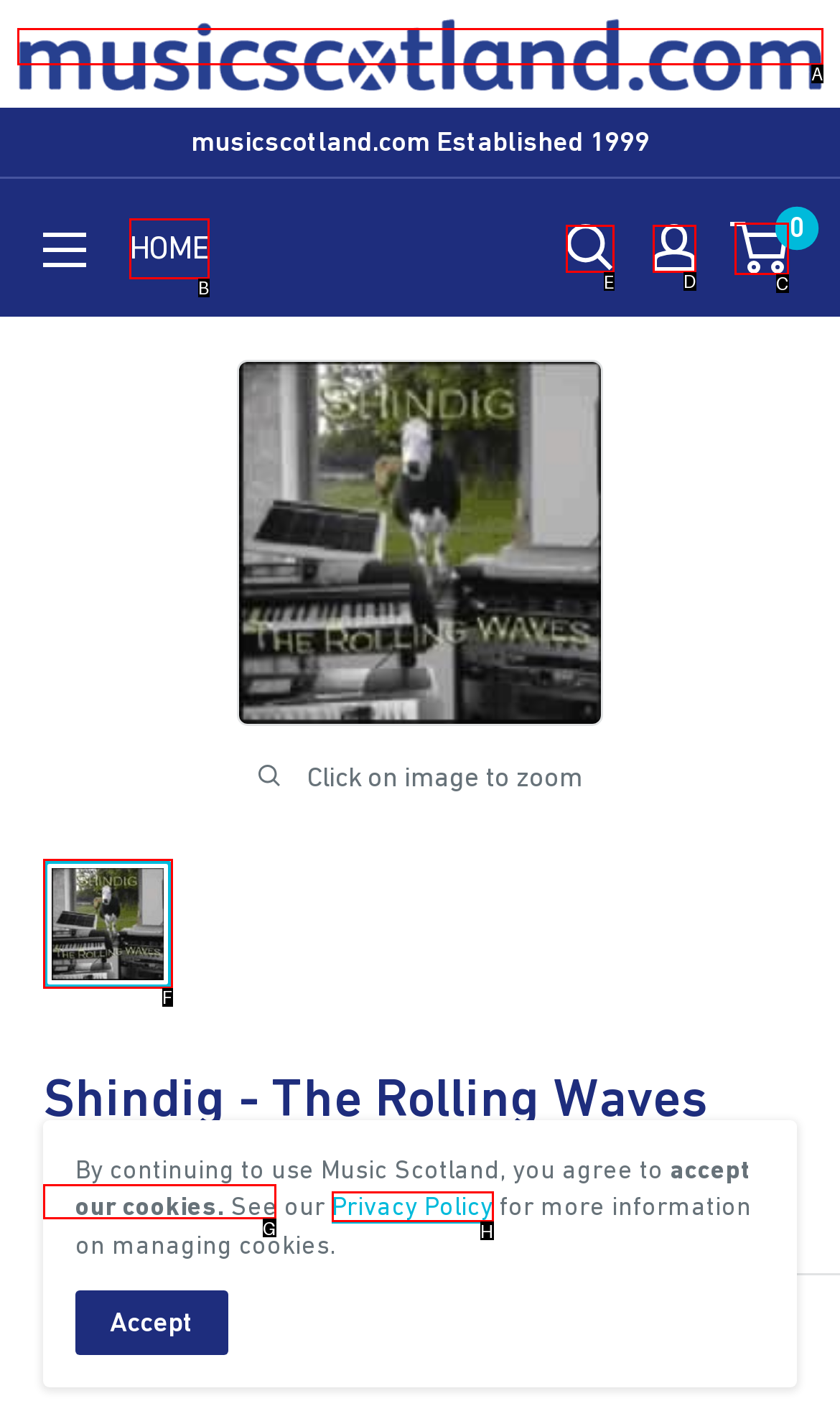Identify the correct choice to execute this task: Search for something
Respond with the letter corresponding to the right option from the available choices.

E